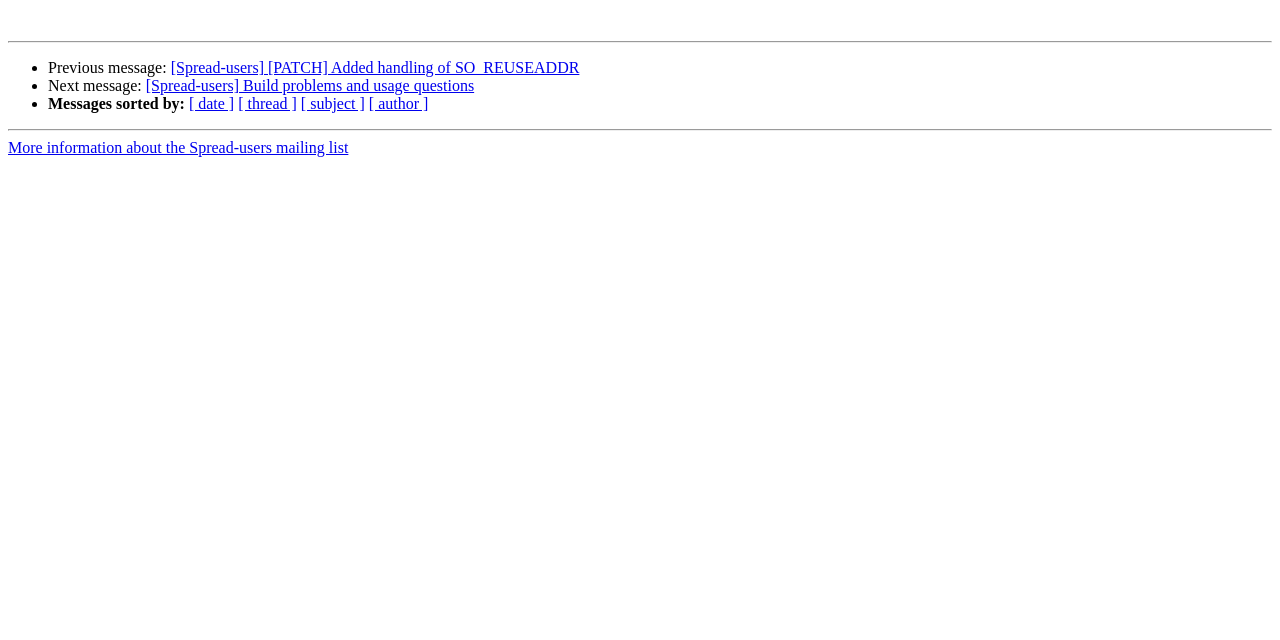Identify the bounding box of the UI element that matches this description: "[ date ]".

[0.148, 0.149, 0.183, 0.176]